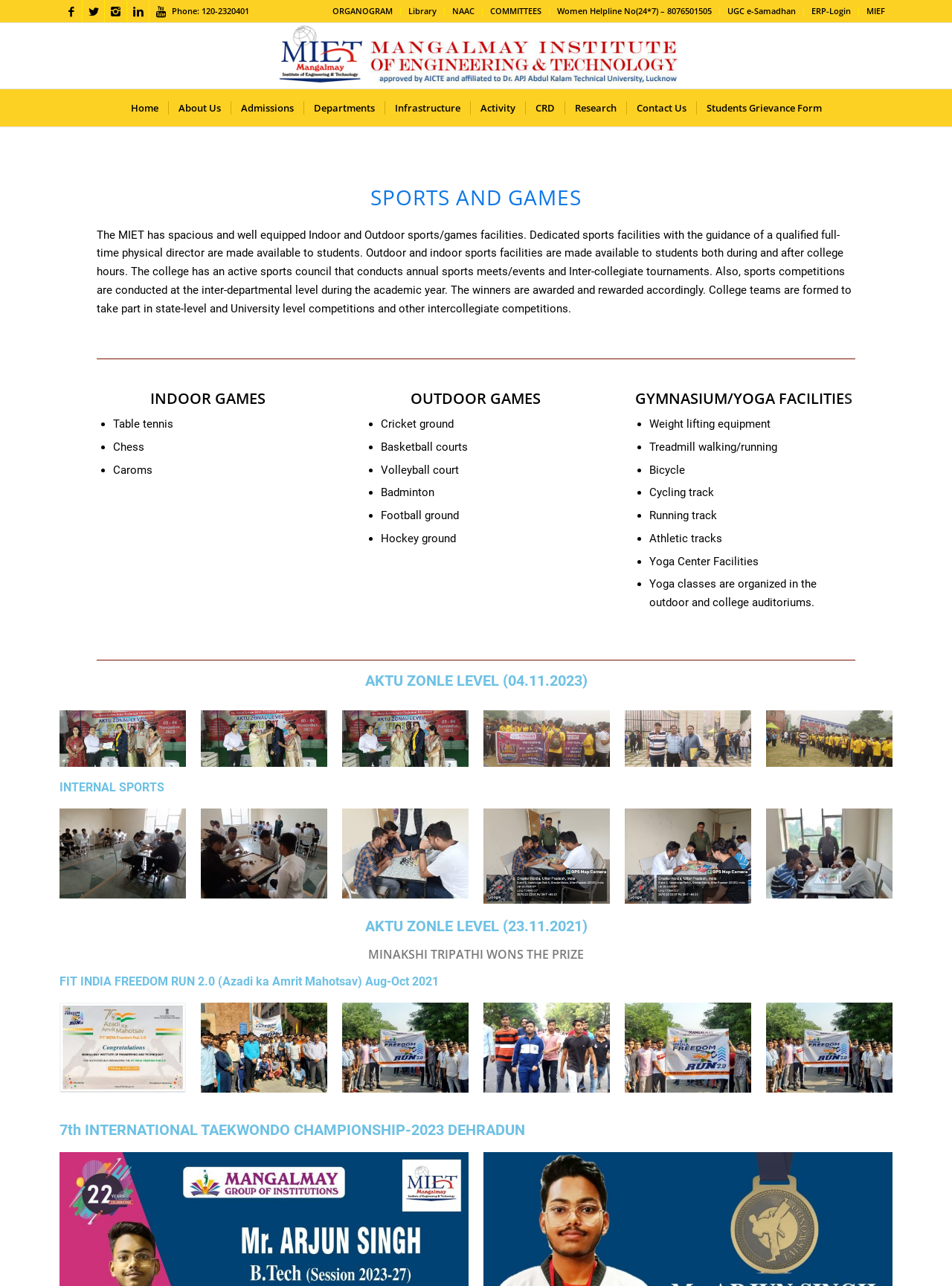Please provide a comprehensive response to the question below by analyzing the image: 
What is the contact number for the Women Helpline?

The webpage provides a link to the Women Helpline, which includes a contact number: 8076501505. This is a 24/7 helpline, and the webpage mentions it as a resource available to students.